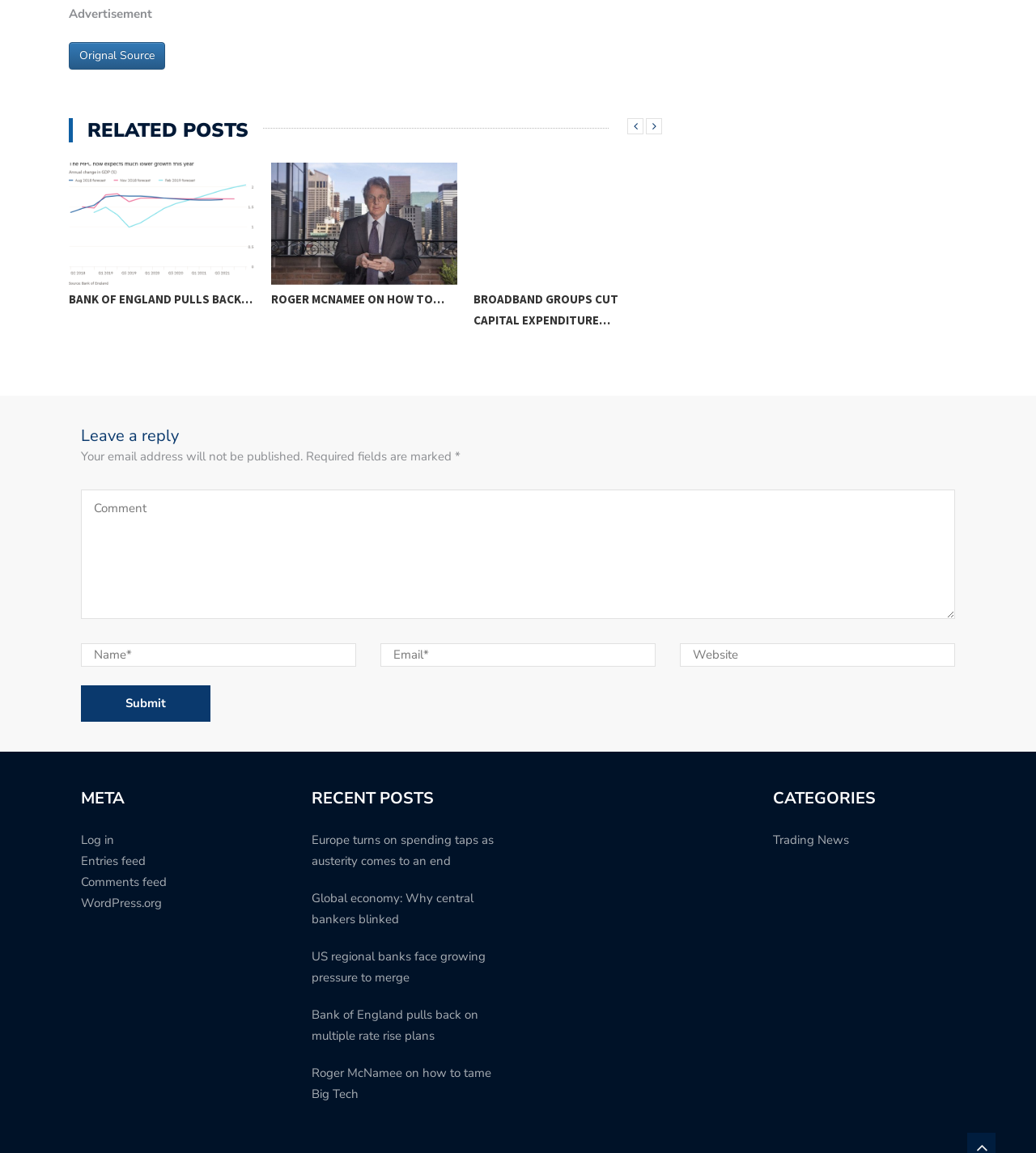Locate the bounding box coordinates of the clickable region necessary to complete the following instruction: "Click on the 'Log in' link". Provide the coordinates in the format of four float numbers between 0 and 1, i.e., [left, top, right, bottom].

[0.078, 0.721, 0.11, 0.736]